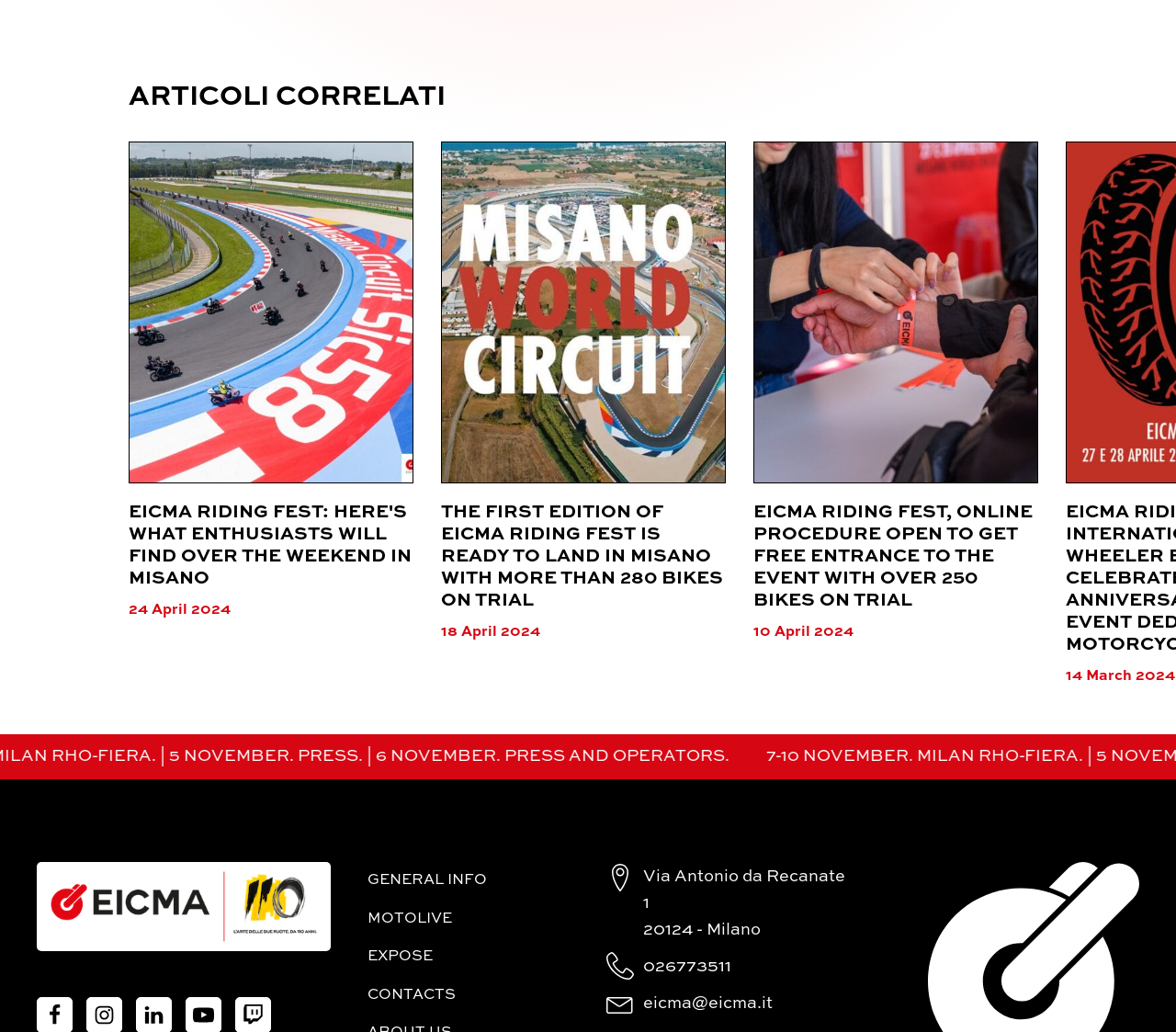Determine the bounding box coordinates of the UI element described by: "Contacts".

[0.312, 0.946, 0.414, 0.983]